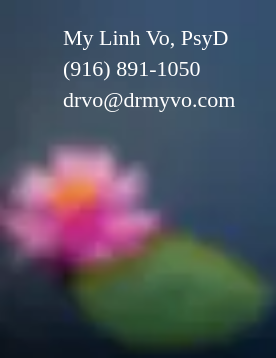Explain the image in a detailed and descriptive way.

The image features a soft-focus depiction of a pink flower with a lush green leaf, set against a blurred blue background. Overlaid on the image are the contact details for Dr. My Linh Vo, PsyD, including the phone number (916) 891-1050 and the email address drvo@drmyvo.com. This visual presentation harmoniously combines the serene imagery of nature with important professional contact information, emphasizing a sense of calm and support, which reflects Dr. Vo's role as a mental health professional.